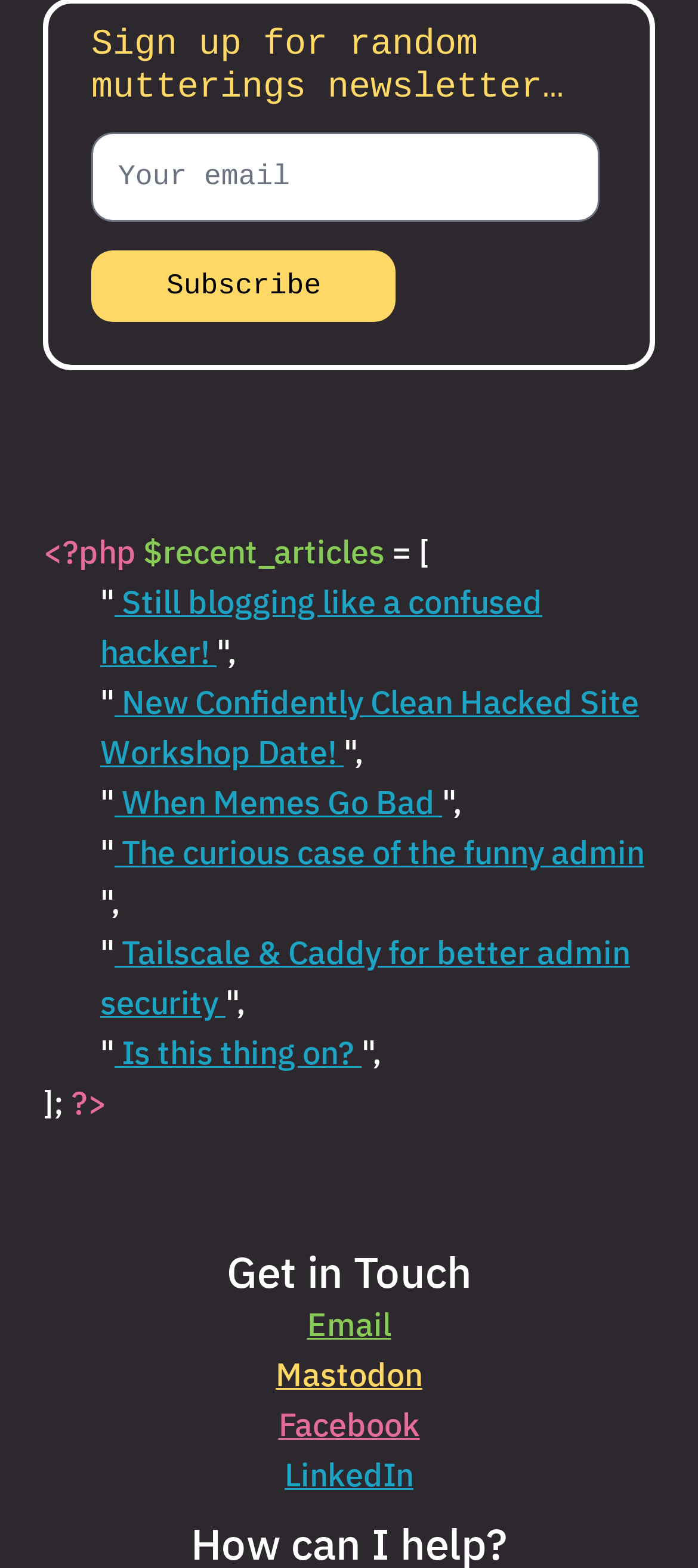Identify the bounding box coordinates necessary to click and complete the given instruction: "View 'New Confidently Clean Hacked Site Workshop Date!' article".

[0.144, 0.432, 0.938, 0.496]